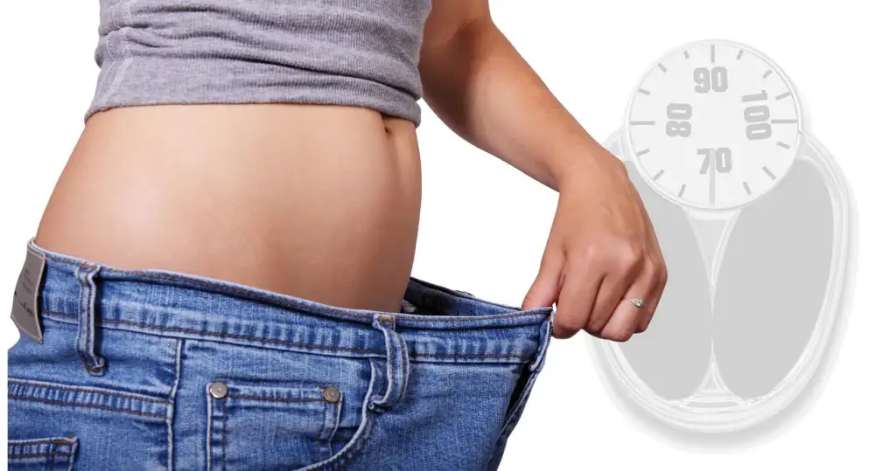Using a single word or phrase, answer the following question: 
Who is the image's narrative aligned with?

Mindy Kaling